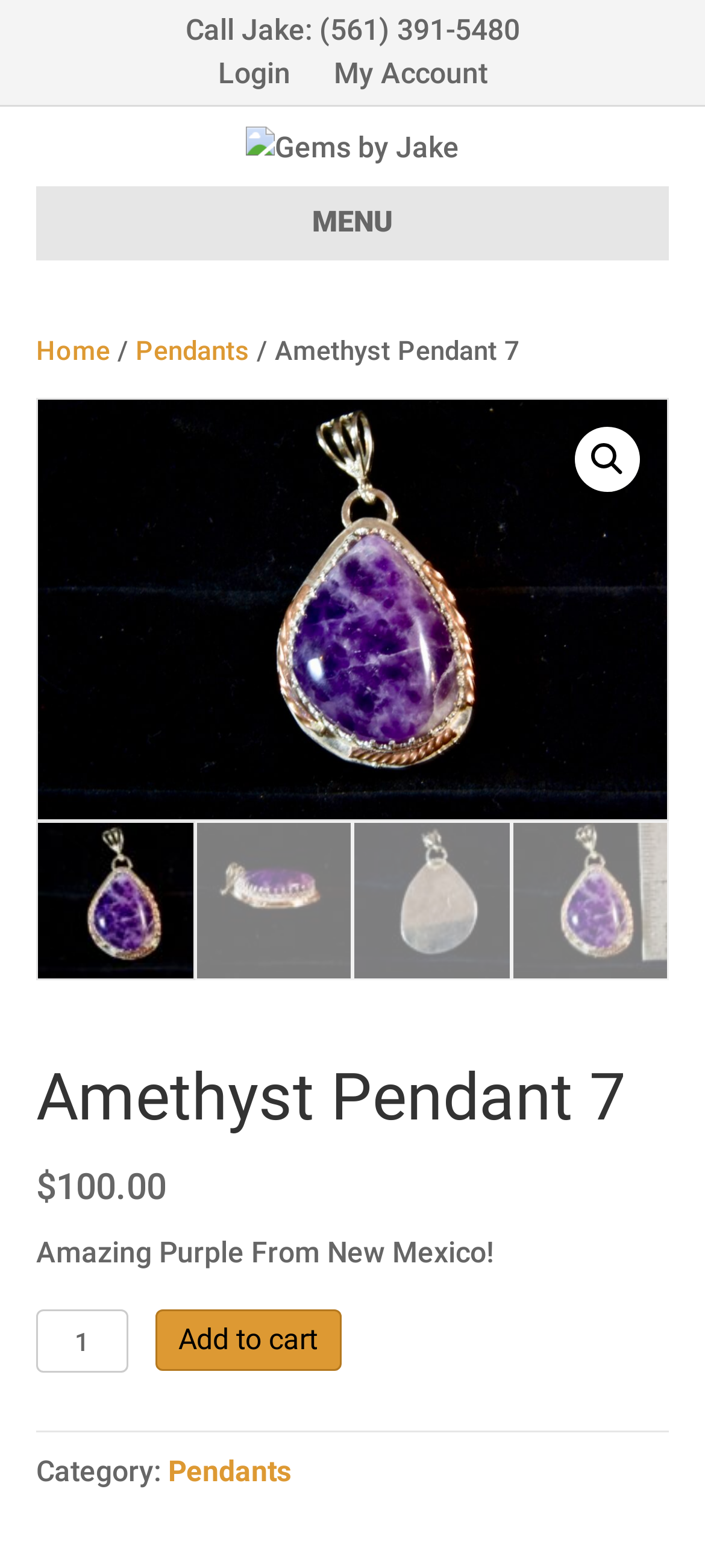What is the description of the Amethyst Pendant 7?
Provide a detailed and extensive answer to the question.

I found the description of the Amethyst Pendant 7 by looking at the StaticText element with the text 'Amazing Purple From New Mexico!' near the bottom of the webpage, which provides a brief description of the product.